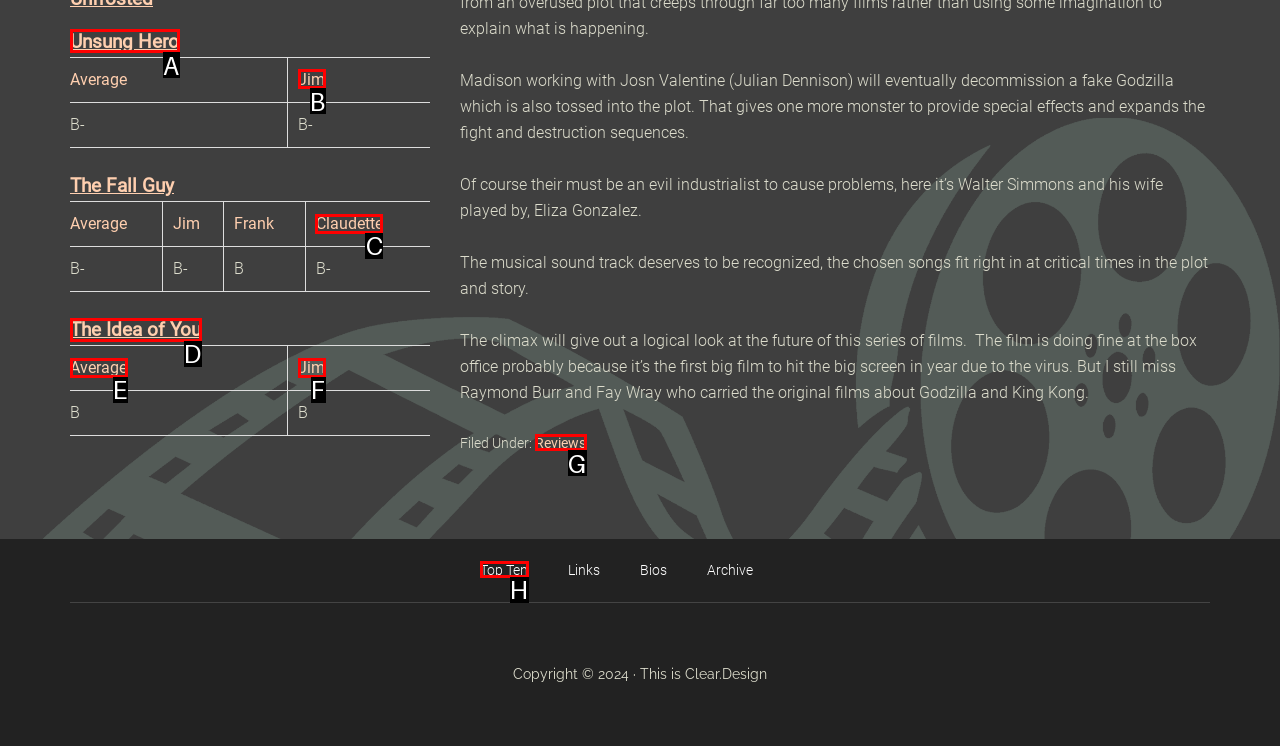Select the correct UI element to complete the task: Click on the 'Unsung Hero' link
Please provide the letter of the chosen option.

A